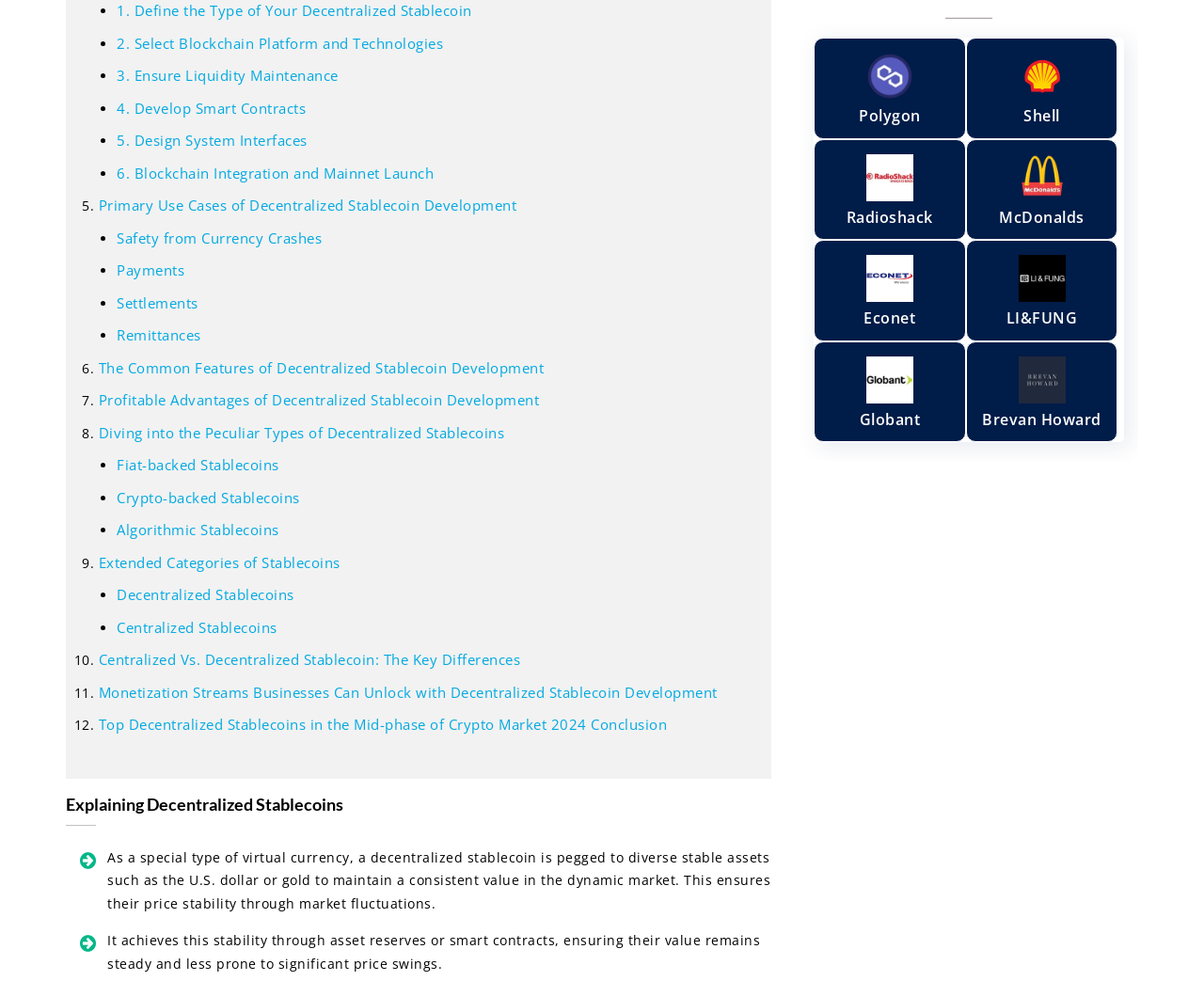What is the first step in decentralized stablecoin development?
Carefully analyze the image and provide a thorough answer to the question.

Based on the list of steps provided on the webpage, the first step in decentralized stablecoin development is to define the type of your decentralized stablecoin, which is indicated by the link '1. Define the Type of Your Decentralized Stablecoin'.